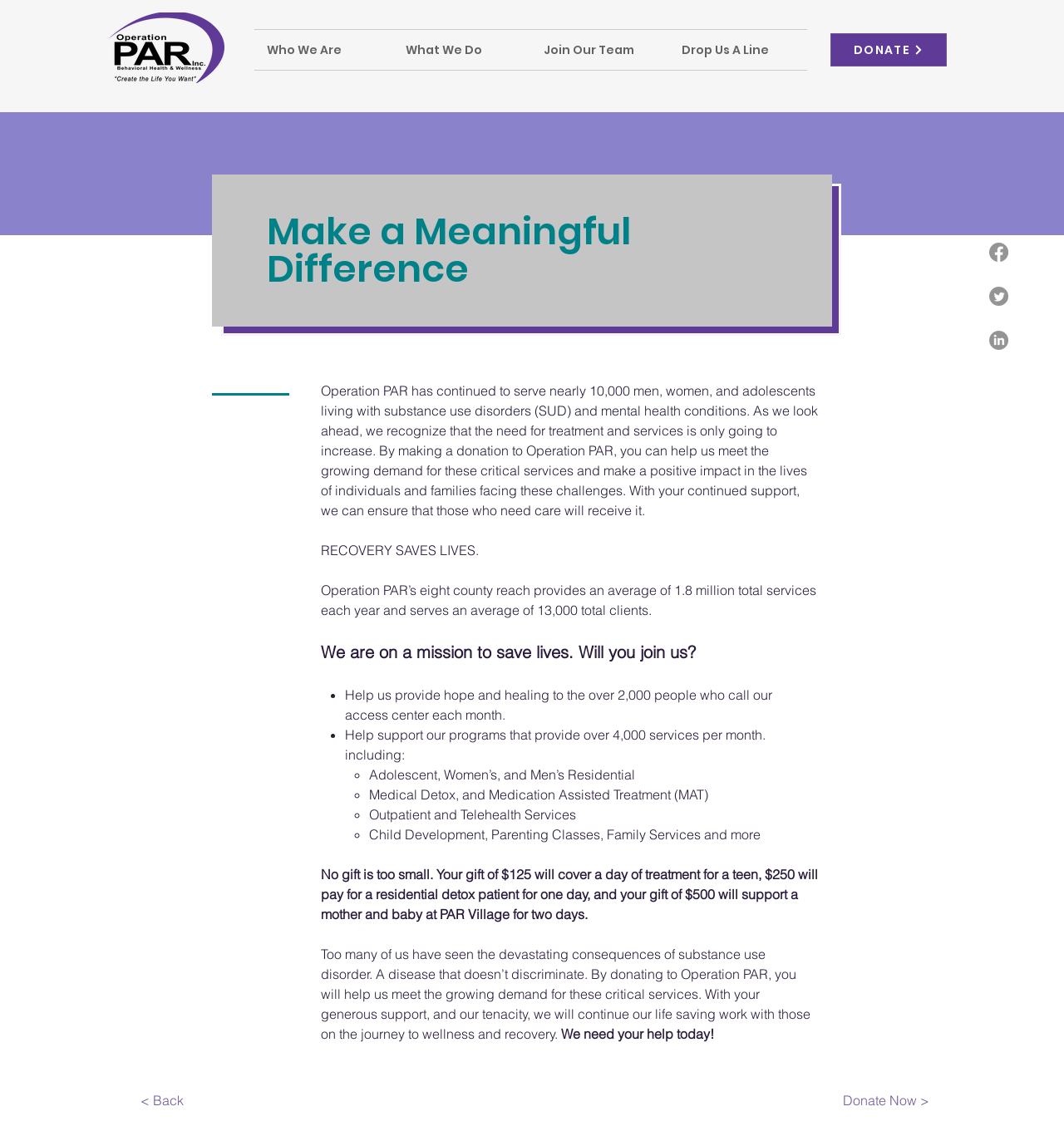Illustrate the webpage's structure and main components comprehensively.

This webpage is about Operation PAR, a non-profit organization that provides life-saving services to individuals struggling with substance use disorders and mental health conditions. 

At the top right corner, there is a social bar with links to Facebook, Twitter, and LinkedIn, each accompanied by its respective icon. Below the social bar, there is a logo and motto image. 

The navigation menu is located at the top center, with links to "Who We Are", "What We Do", "Join Our Team", and "Drop Us A Line". 

On the right side, there is a prominent "DONATE" button. 

The main content of the webpage is divided into sections. The first section has a heading "Make a Meaningful Difference" and describes the organization's mission and the importance of donations. 

Below this section, there are three paragraphs of text explaining the organization's services, including the number of people they serve and the types of services they provide. 

The next section lists the ways in which donations can help, including providing hope and healing to those in need, supporting programs that provide services, and covering the costs of treatment for individuals. 

Following this, there is a section that explains the impact of different donation amounts, such as $125, $250, and $500. 

The final section is a call to action, urging visitors to donate to Operation PAR to help meet the growing demand for their services. 

At the very bottom, there is a "Donate Now" button and a link to go back to the previous page.